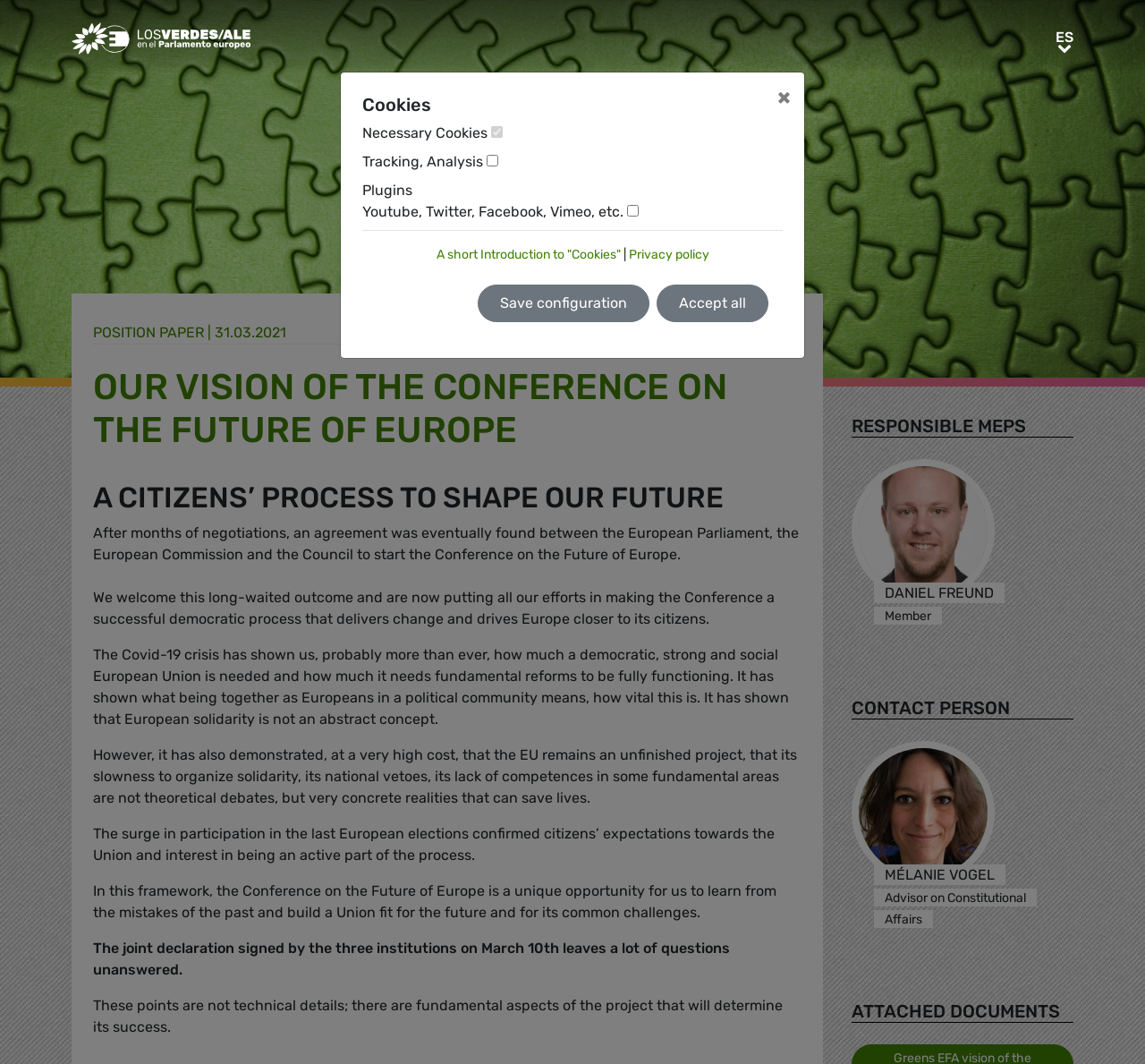What is the role of Mélanie Vogel?
Please answer using one word or phrase, based on the screenshot.

Advisor on Constitutional Affairs